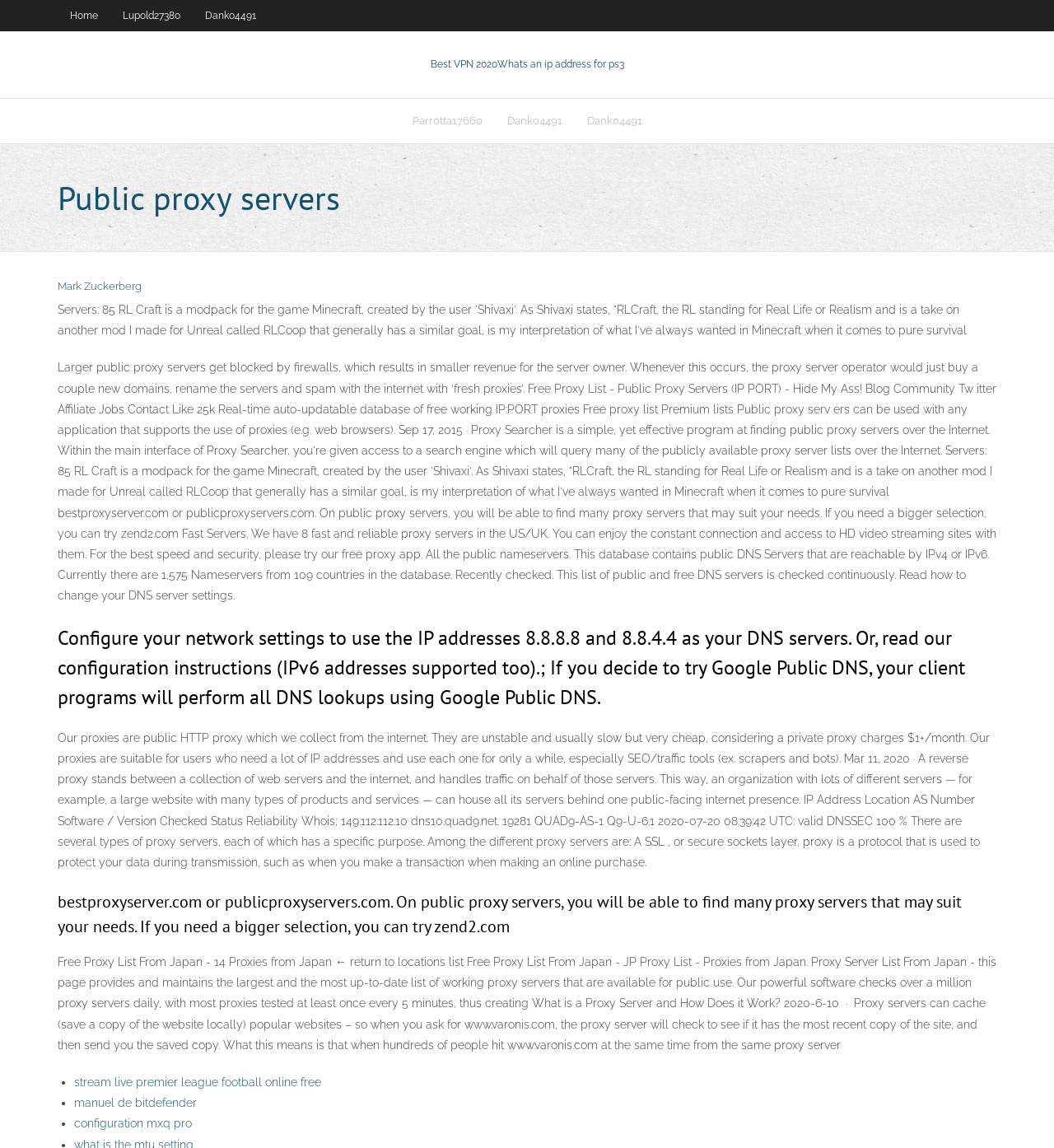Respond with a single word or short phrase to the following question: 
What is the purpose of a reverse proxy?

Handles traffic on behalf of servers